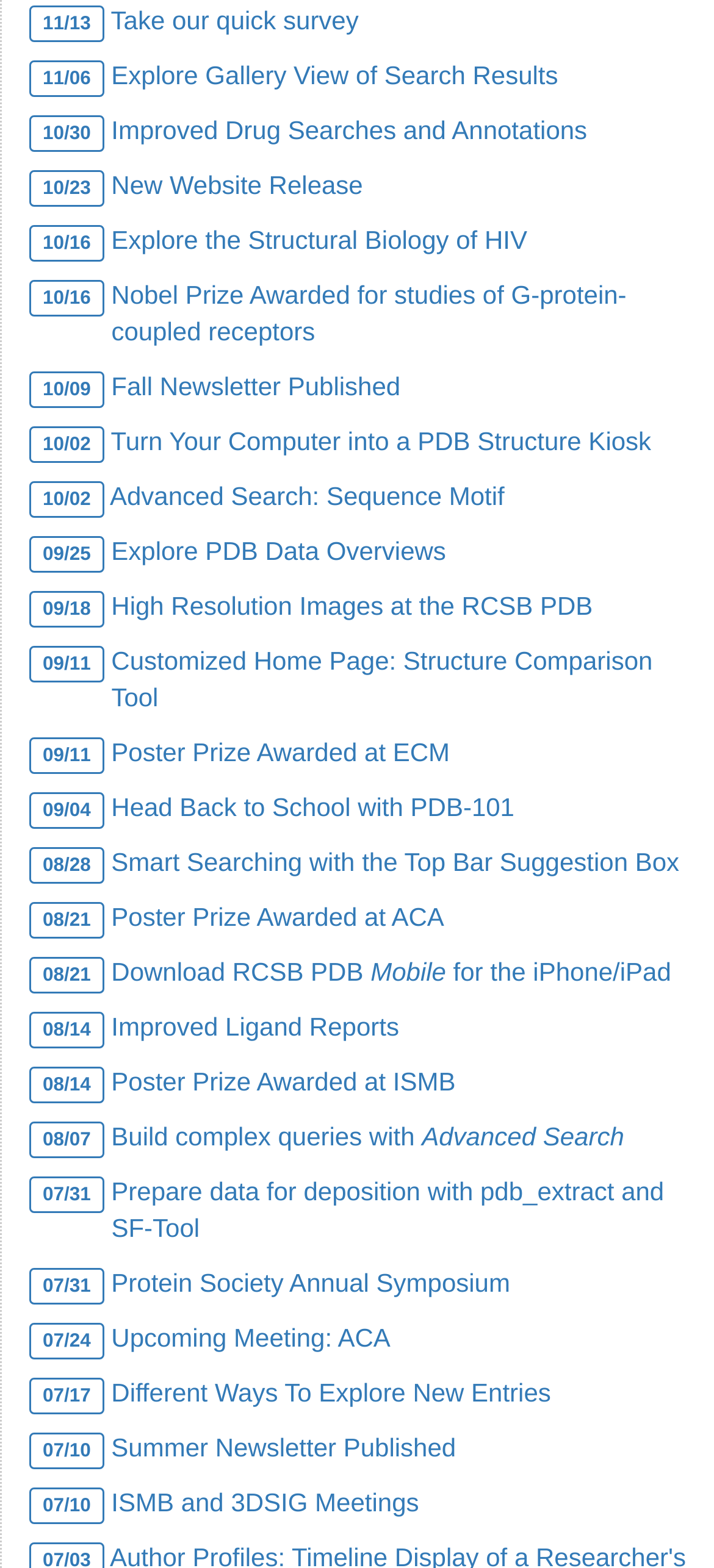Please identify the bounding box coordinates of the element's region that needs to be clicked to fulfill the following instruction: "Read about Improved Drug Searches and Annotations". The bounding box coordinates should consist of four float numbers between 0 and 1, i.e., [left, top, right, bottom].

[0.156, 0.073, 0.822, 0.092]